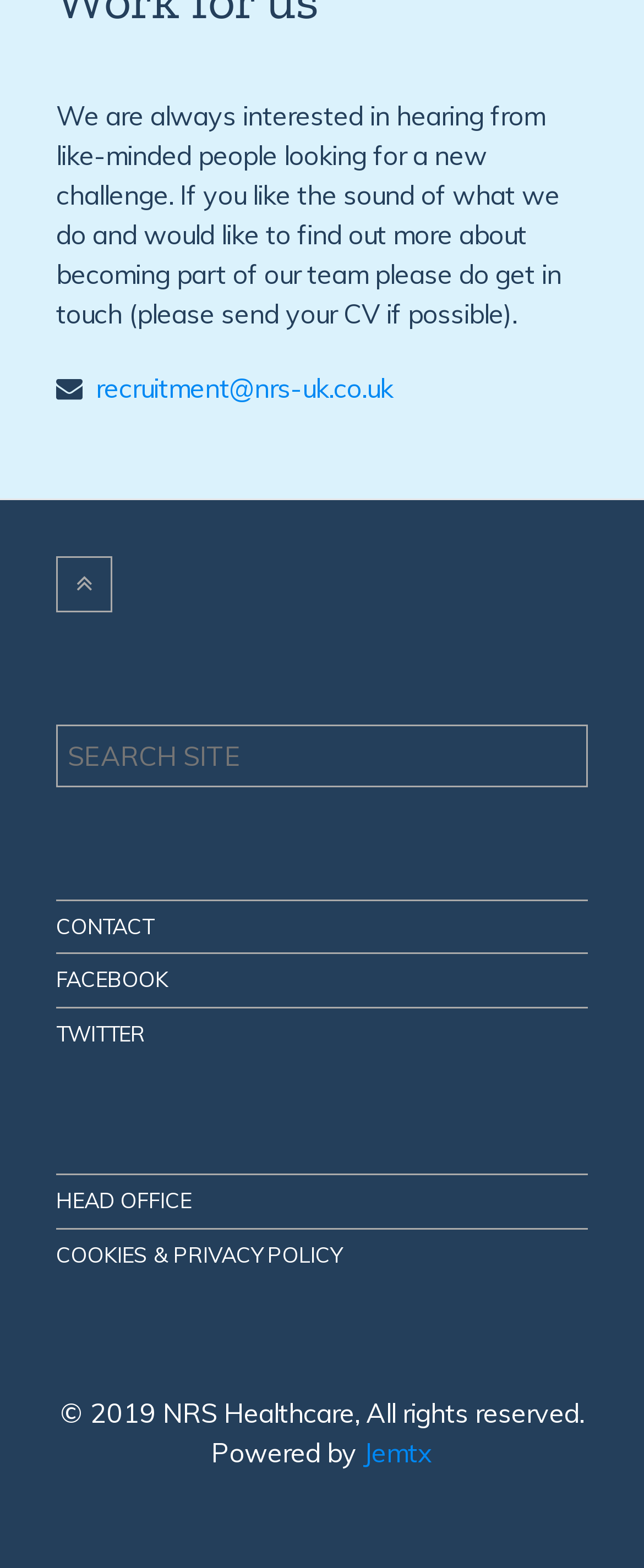How many links are there in the footer section?
Refer to the image and provide a one-word or short phrase answer.

5